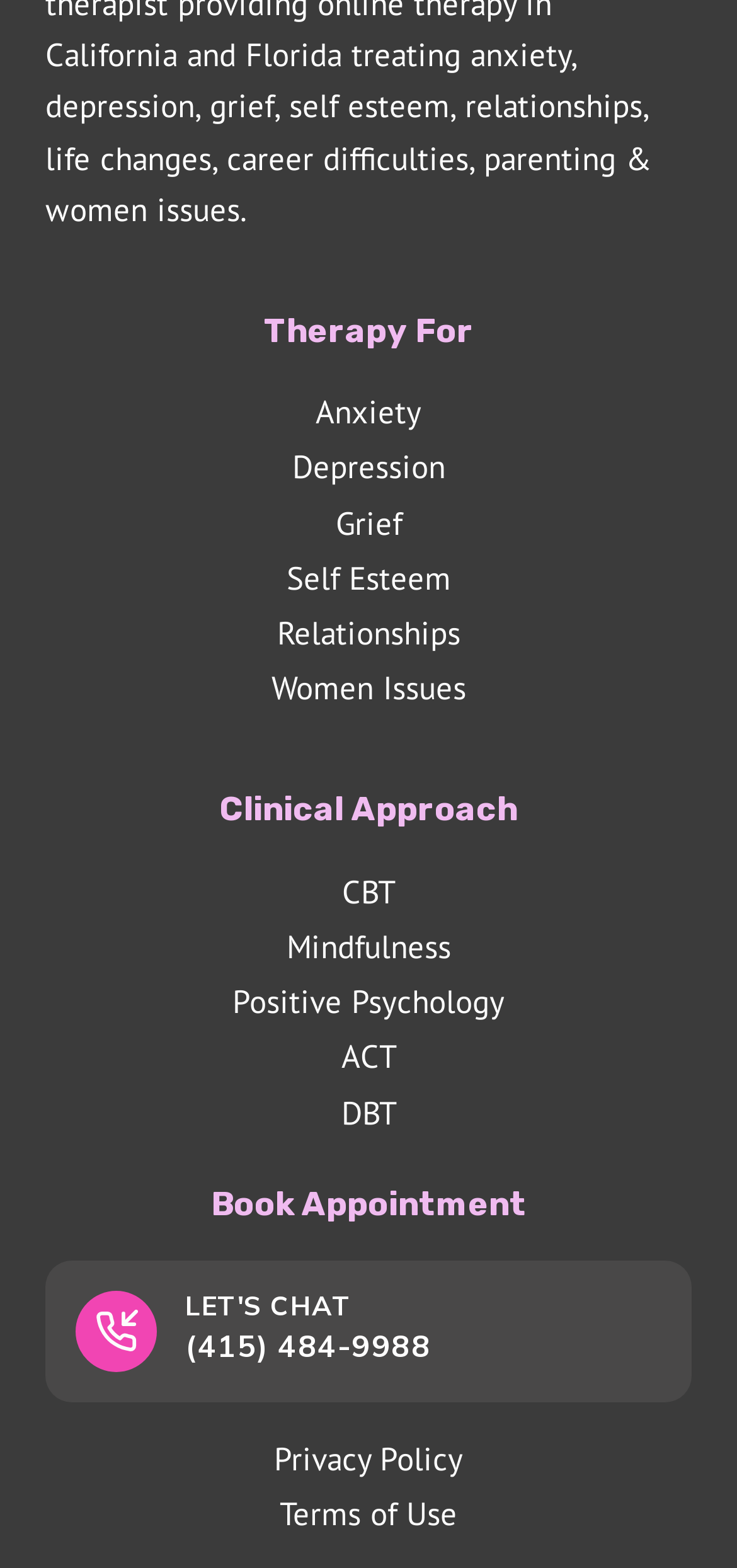Identify the bounding box coordinates of the section to be clicked to complete the task described by the following instruction: "Learn about CBT approach". The coordinates should be four float numbers between 0 and 1, formatted as [left, top, right, bottom].

[0.464, 0.555, 0.536, 0.582]